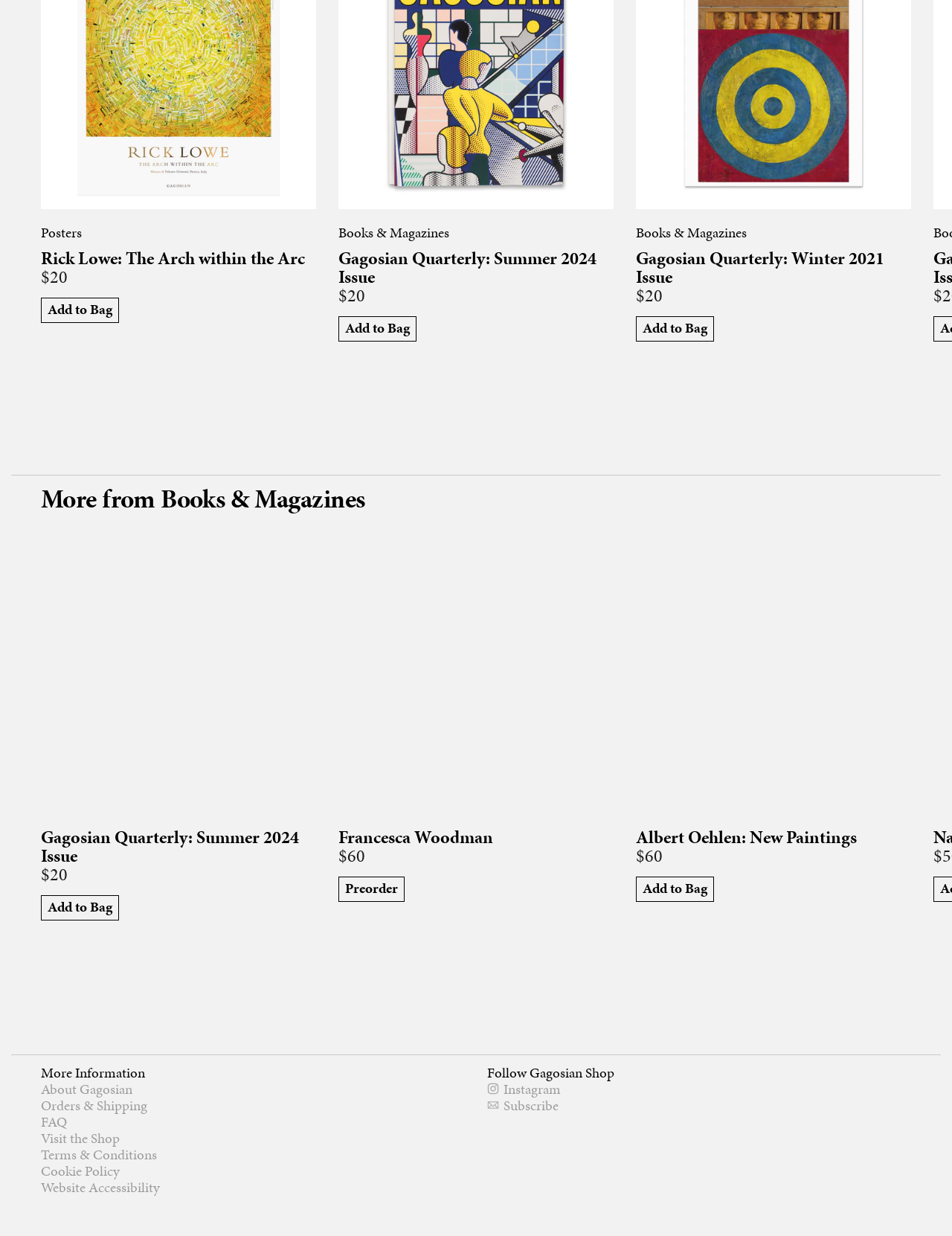Specify the bounding box coordinates of the area to click in order to follow the given instruction: "Add to Bag."

[0.043, 0.241, 0.125, 0.261]